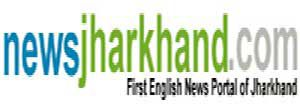What is the significance of the blue and green text in the logo?
Refer to the image and give a detailed answer to the query.

The logo's design incorporates a blend of blue and green text, which symbolizes trust and vitality, reflecting the platform's commitment to reporting relevant local news, features, and updates on various topics.